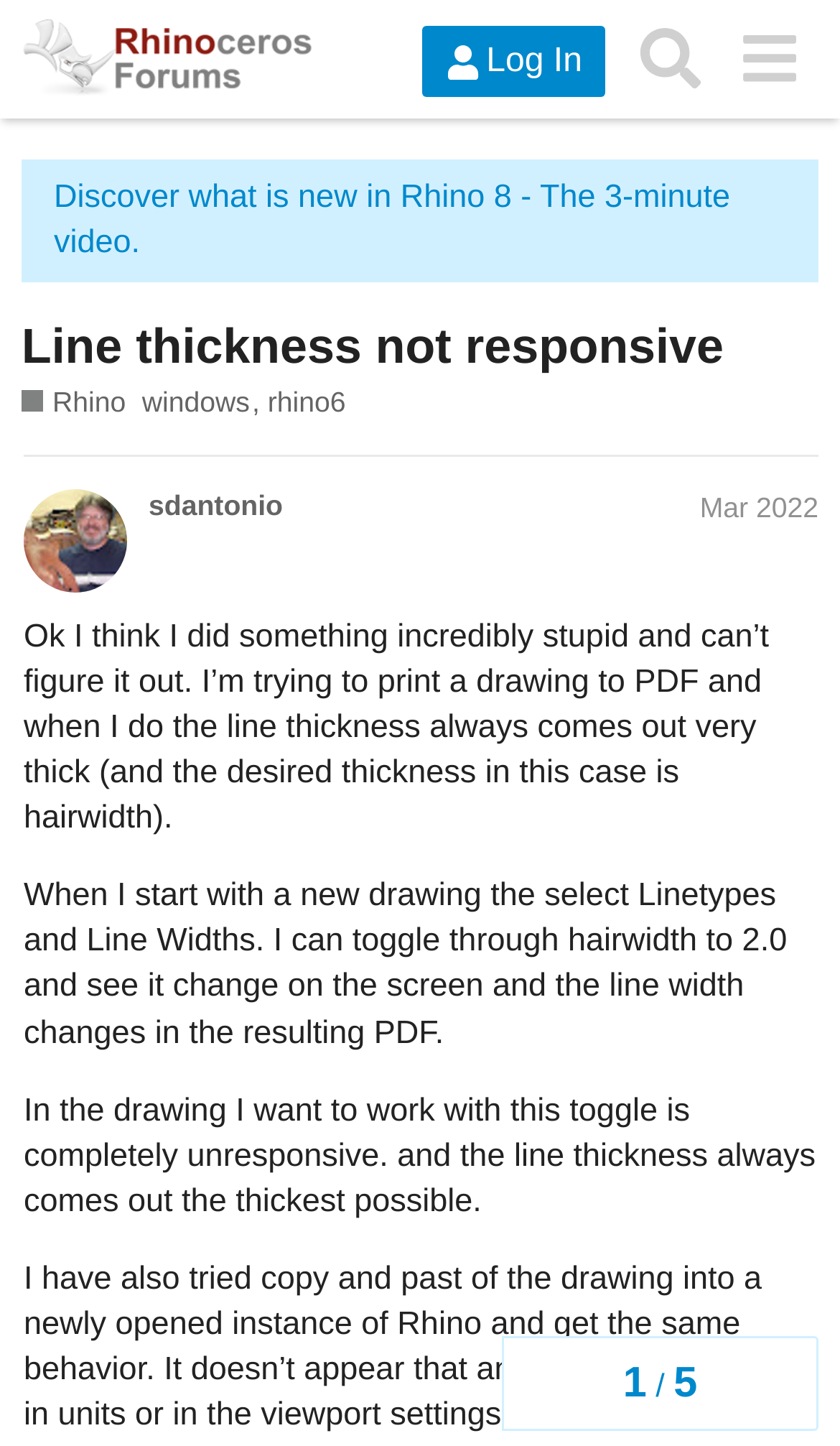Find the main header of the webpage and produce its text content.

Line thickness not responsive